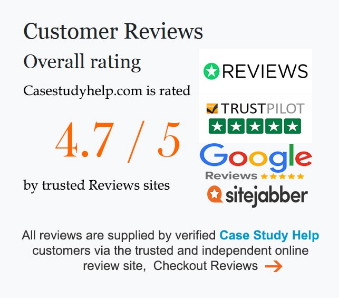From the image, can you give a detailed response to the question below:
How many review platforms are mentioned?

The image mentions four review platforms, namely Reviews, Trustpilot, Google, and Sitejabber, which are used to collect evaluations and derive the overall rating of casestudyhelp.com.